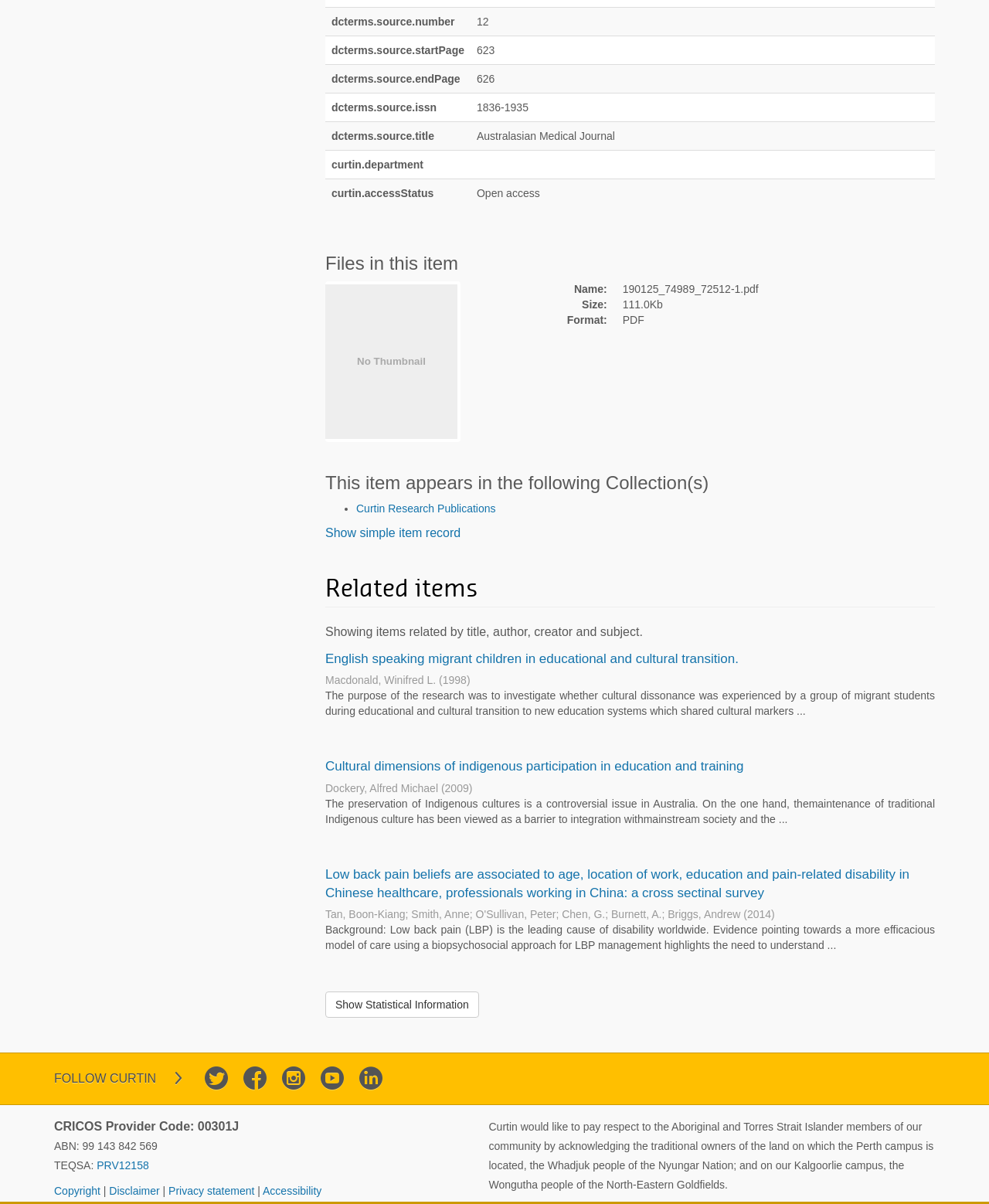How many related items are shown on the webpage?
Based on the image, answer the question with a single word or brief phrase.

3